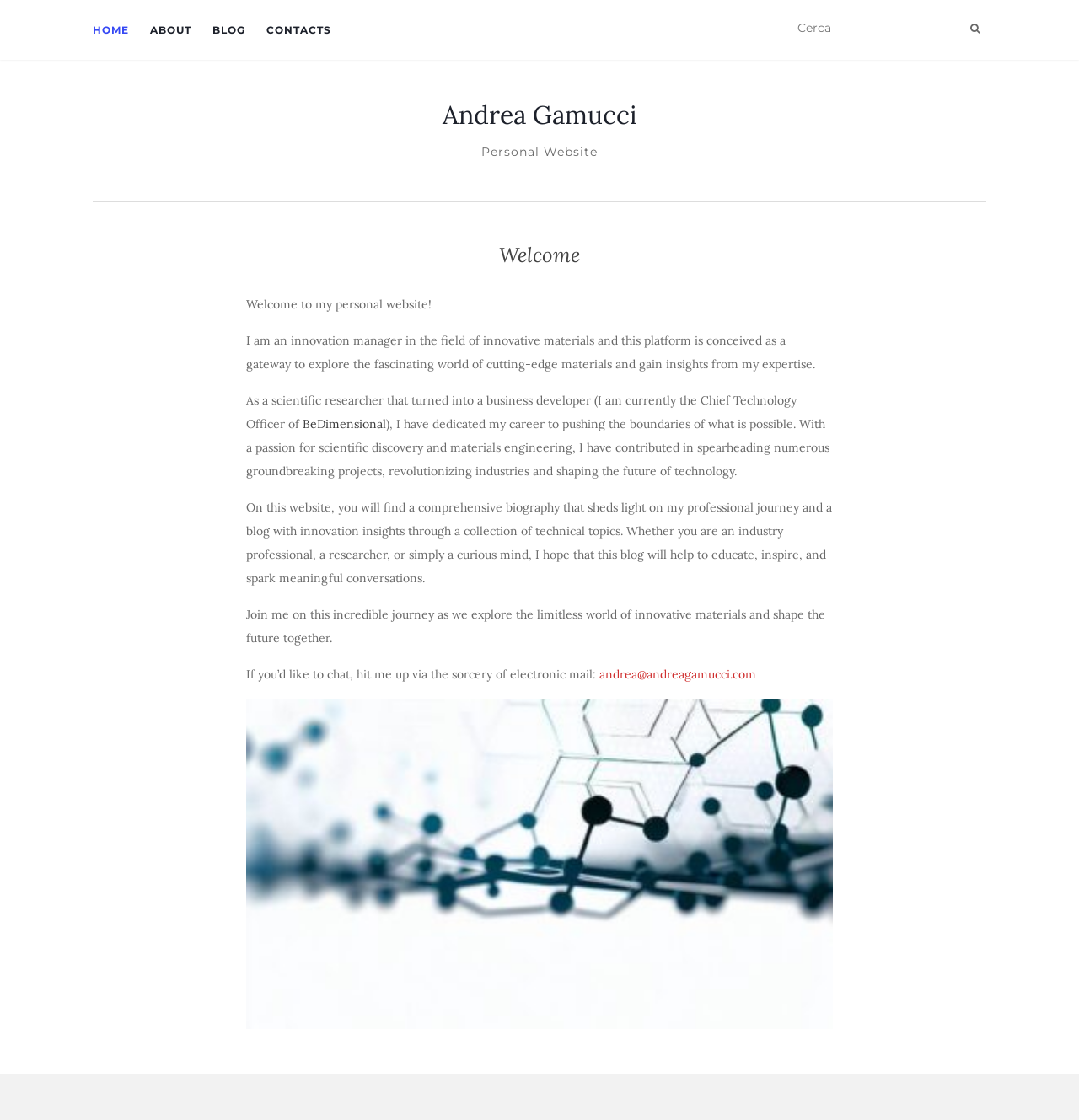Carefully examine the image and provide an in-depth answer to the question: How can you contact the person behind this website?

The contact information of the person behind this website can be found in the StaticText 'If you’d like to chat, hit me up via the sorcery of electronic mail:' which is located in the main content area of the webpage, and the email address is provided as 'andrea@andreagamucci.com'.